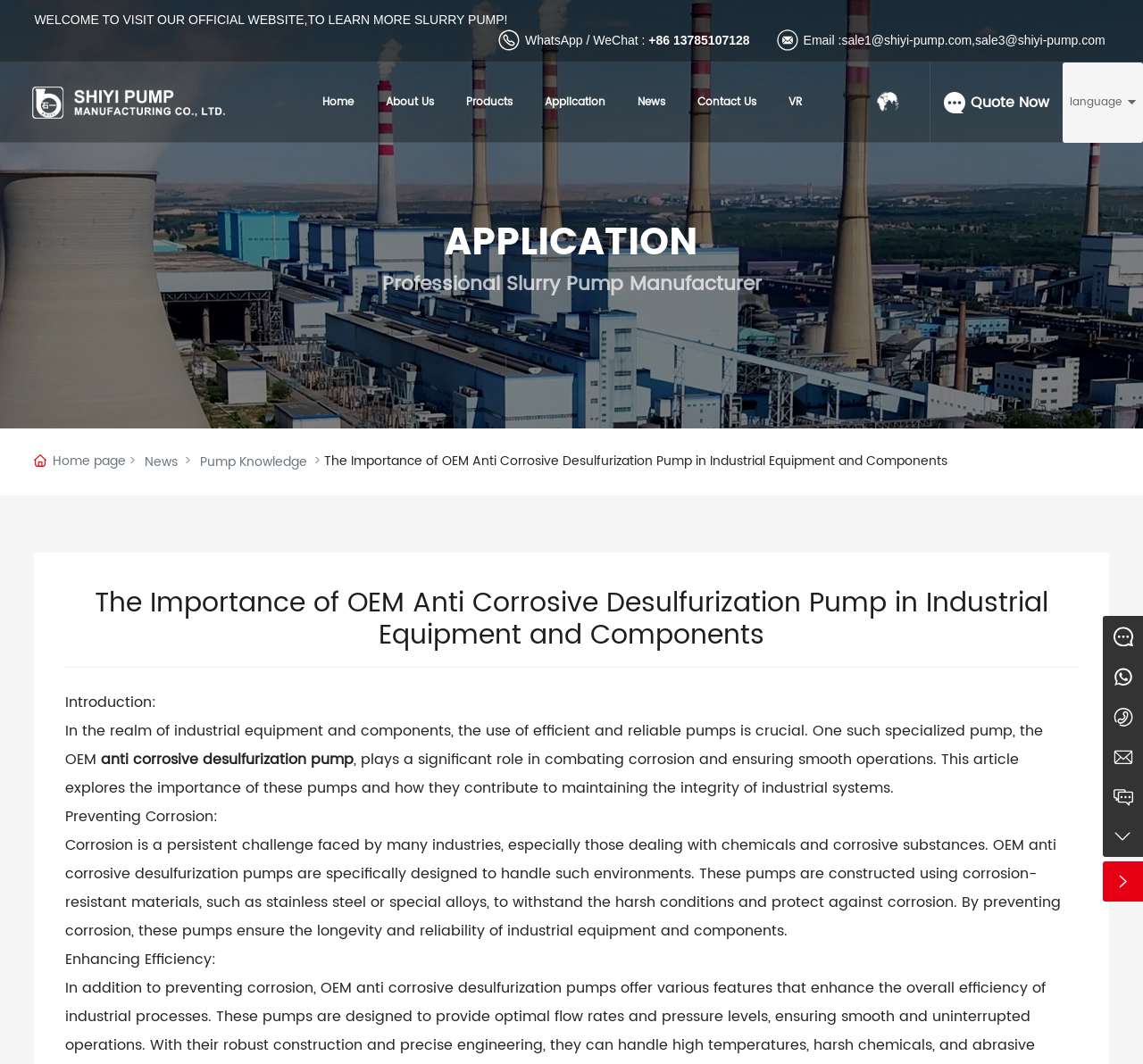Using the webpage screenshot and the element description Pump Spare Parts and Accesseries, determine the bounding box coordinates. Specify the coordinates in the format (top-left x, top-left y, bottom-right x, bottom-right y) with values ranging from 0 to 1.

[0.398, 0.443, 0.632, 0.481]